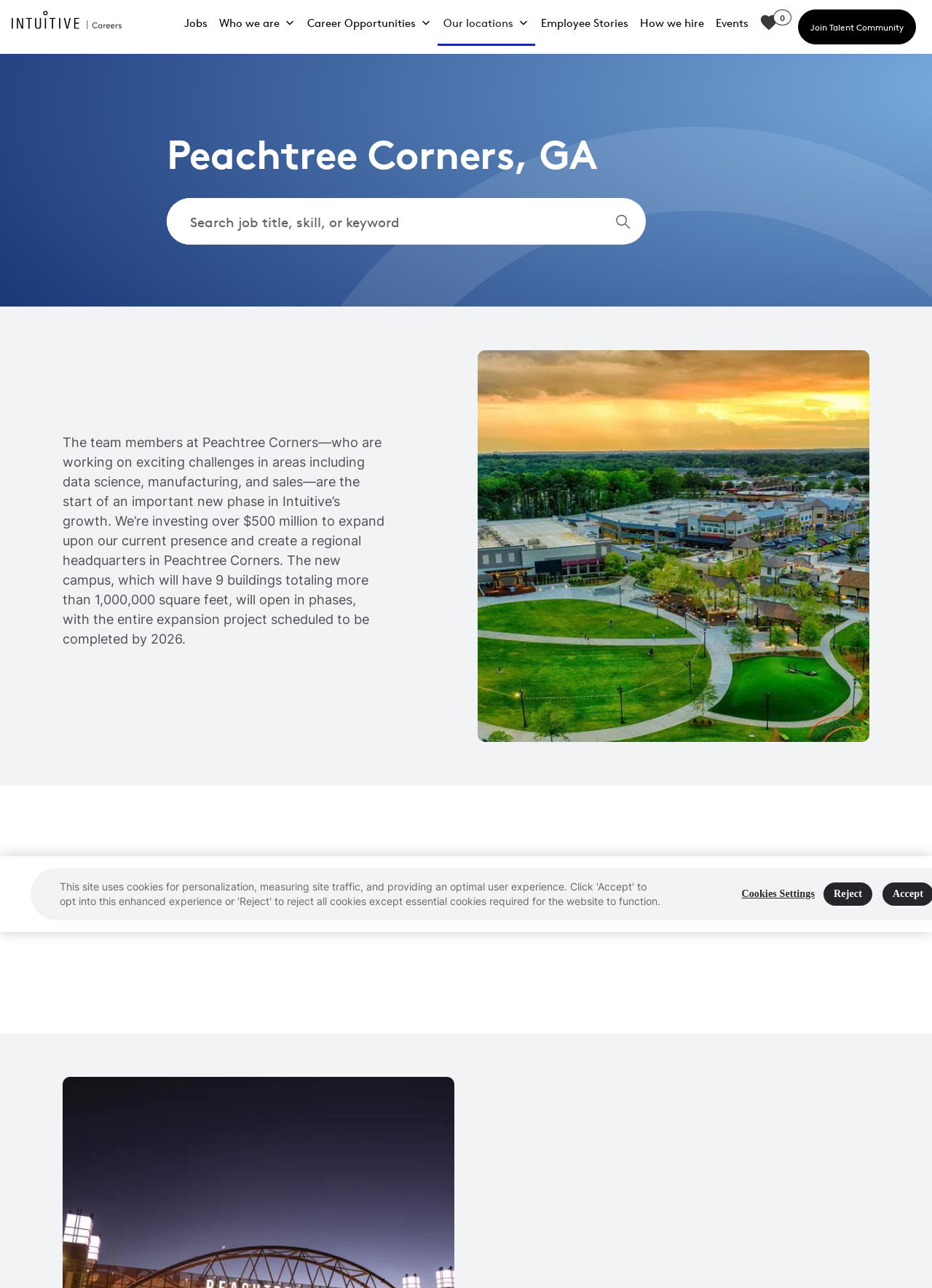Pinpoint the bounding box coordinates of the clickable element to carry out the following instruction: "View Employee Stories."

[0.574, 0.007, 0.68, 0.029]